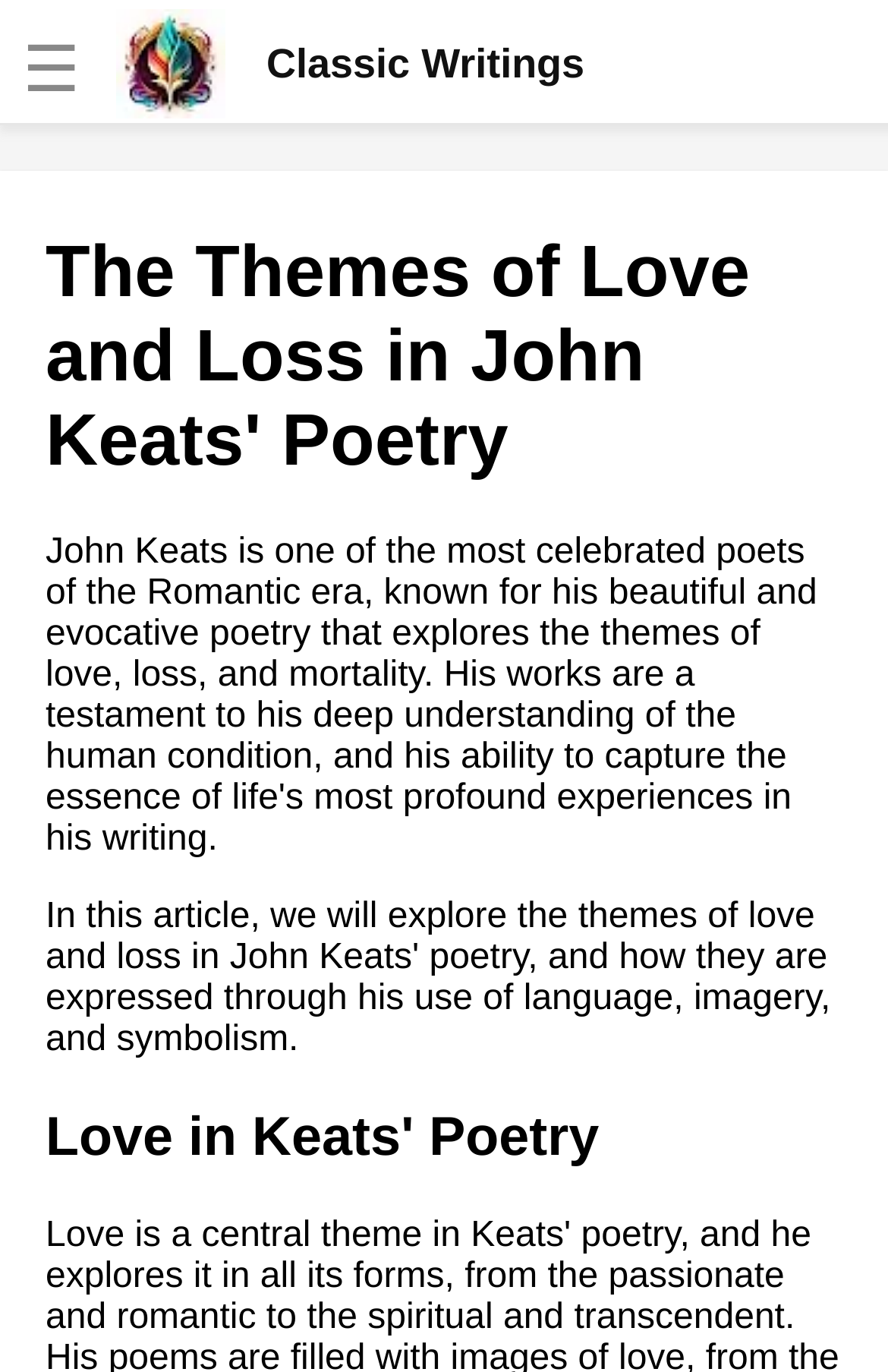Please specify the bounding box coordinates of the element that should be clicked to execute the given instruction: 'Learn about love in Keats' poetry'. Ensure the coordinates are four float numbers between 0 and 1, expressed as [left, top, right, bottom].

[0.051, 0.806, 0.949, 0.853]